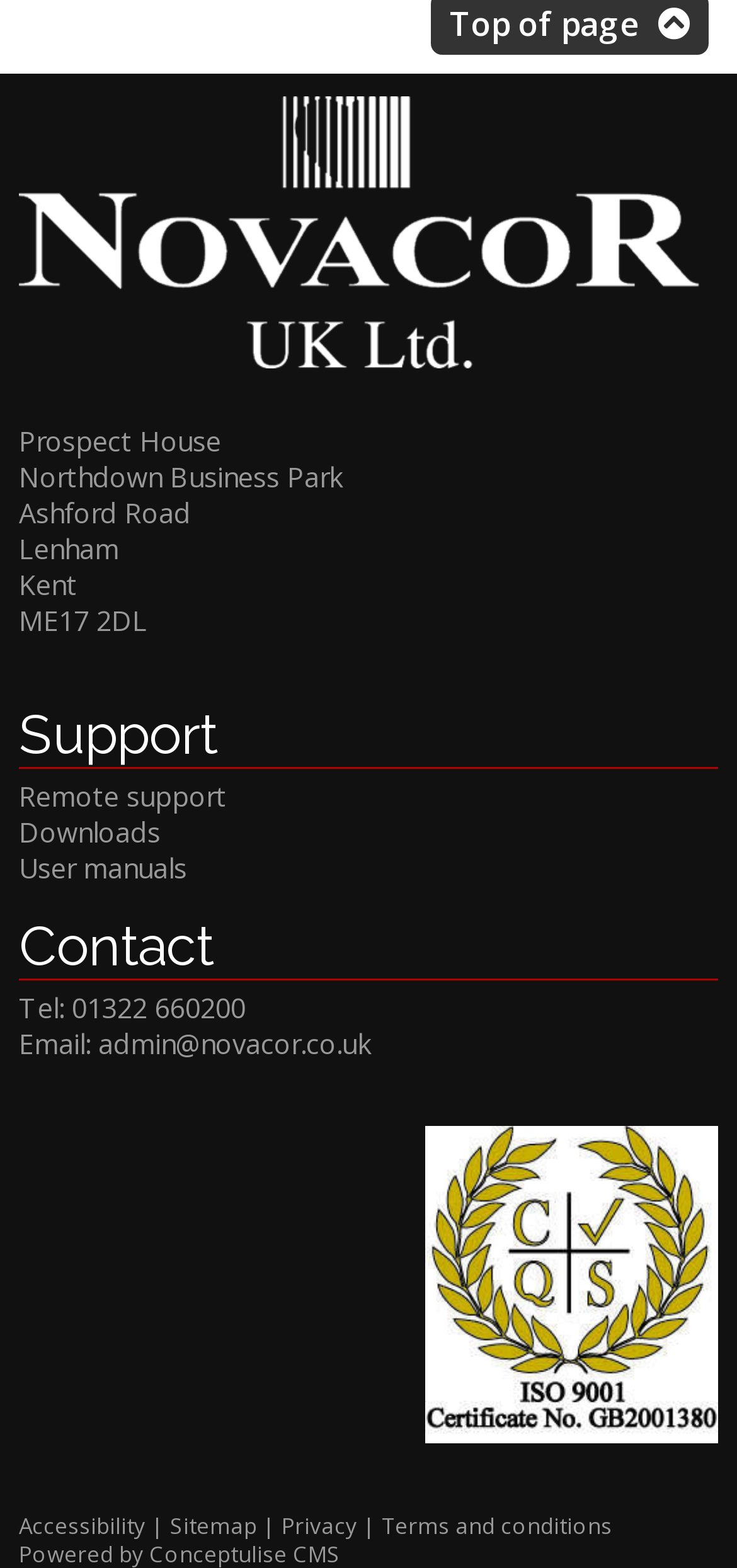Show me the bounding box coordinates of the clickable region to achieve the task as per the instruction: "Click on Remote support".

[0.026, 0.497, 0.308, 0.52]